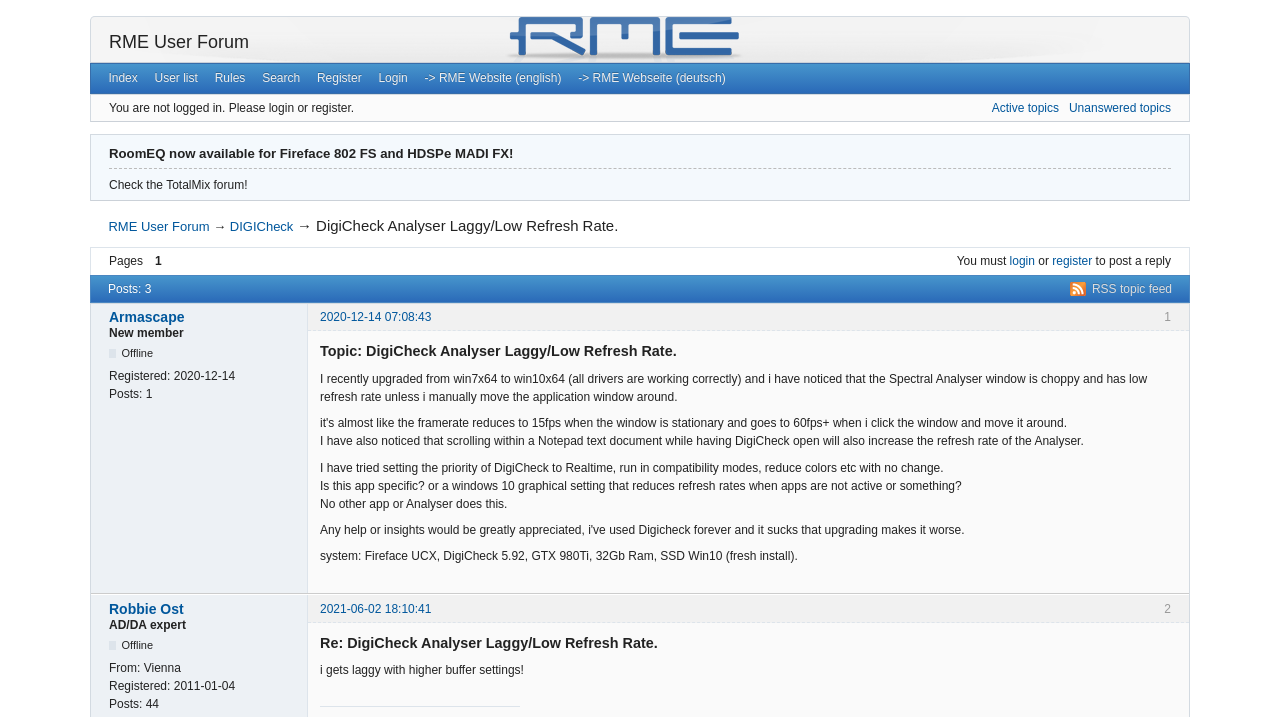Please provide the bounding box coordinates in the format (top-left x, top-left y, bottom-right x, bottom-right y). Remember, all values are floating point numbers between 0 and 1. What is the bounding box coordinate of the region described as: Index

[0.078, 0.09, 0.114, 0.129]